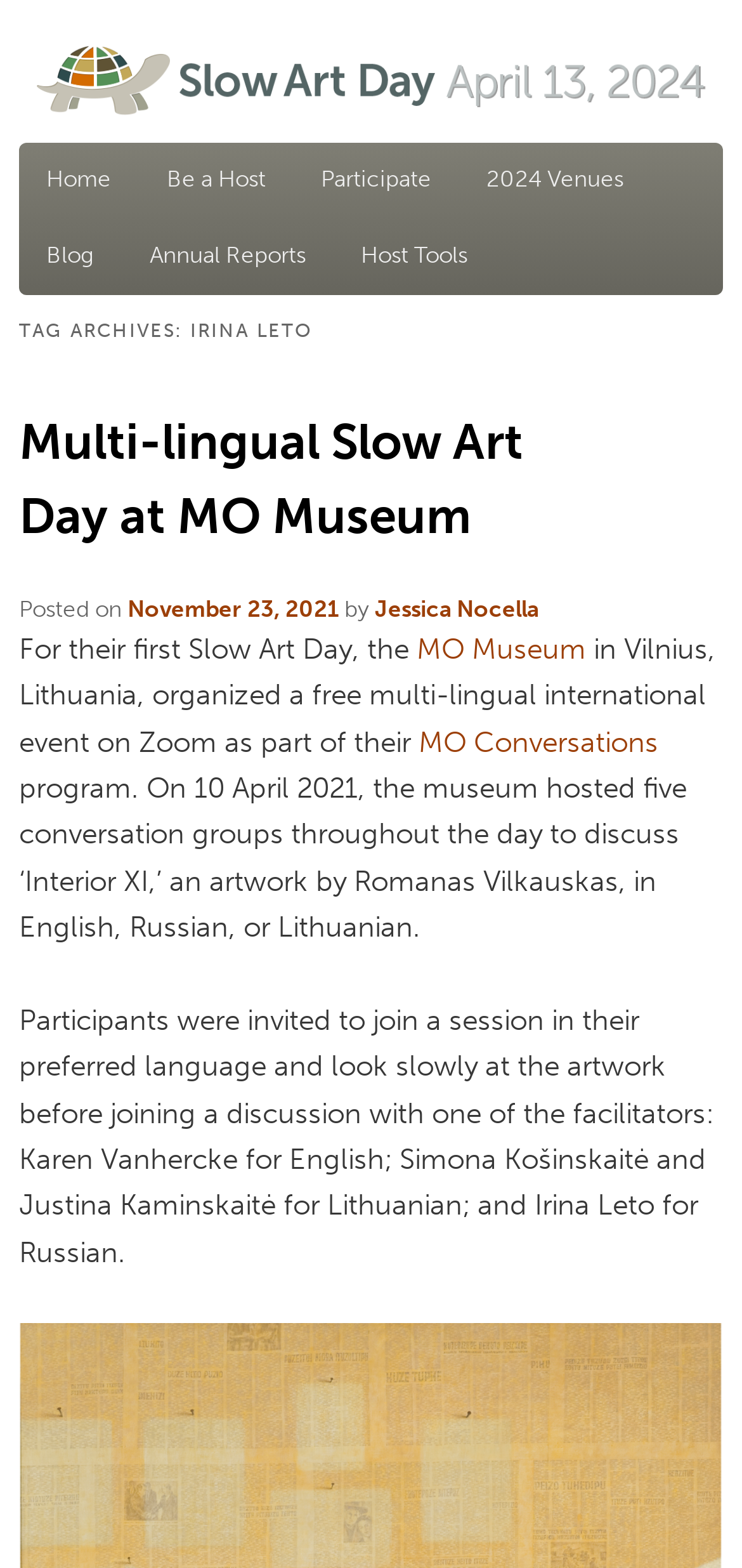Analyze and describe the webpage in a detailed narrative.

The webpage is about Irina Leto and Slow Art Day. At the top, there is a link to "Slow Art Day" accompanied by an image with the same name. Below this, there is a main menu with links to "Home", "Be a Host", "Participate", "2024 Venues", "Blog", "Annual Reports", and "Host Tools". 

Under the main menu, there is a header section with a heading "TAG ARCHIVES: IRINA LETO". Below this, there is a subheading "Multi-lingual Slow Art Day at MO Museum" followed by a link to the same title. The article is dated "November 23, 2021" and is written by "Jessica Nocella". 

The article describes an event organized by the MO Museum in Vilnius, Lithuania, where they hosted a free multi-lingual international event on Zoom as part of their MO Conversations program. The event featured five conversation groups throughout the day to discuss an artwork by Romanas Vilkauskas, in English, Russian, or Lithuanian. The facilitators for the discussion groups were Karen Vanhercke for English, Simona Košinskaitė and Justina Kaminskaitė for Lithuanian, and Irina Leto for Russian.